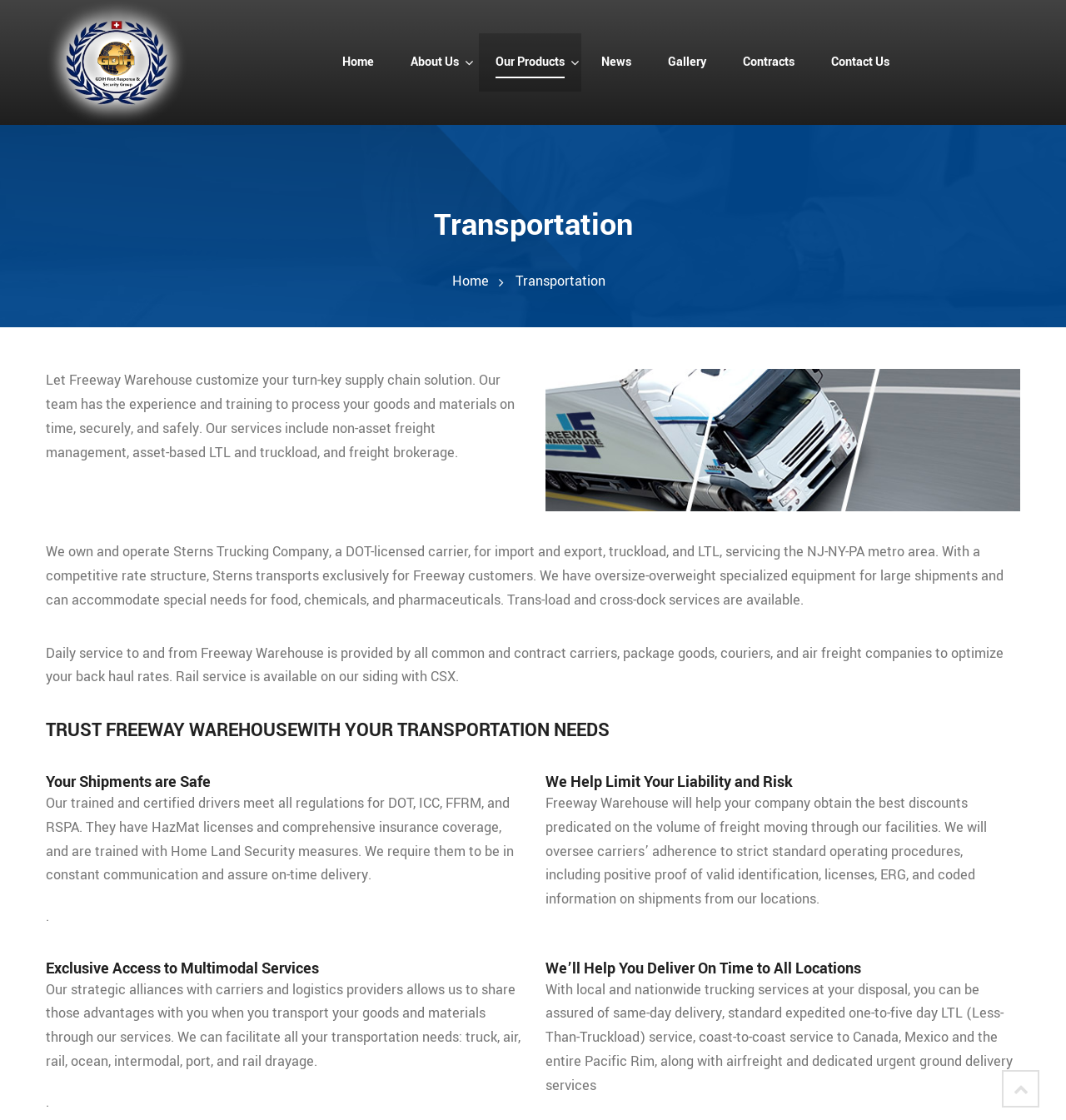Answer the question below with a single word or a brief phrase: 
What type of equipment does Sterns Trucking Company have?

Oversize-overweight specialized equipment